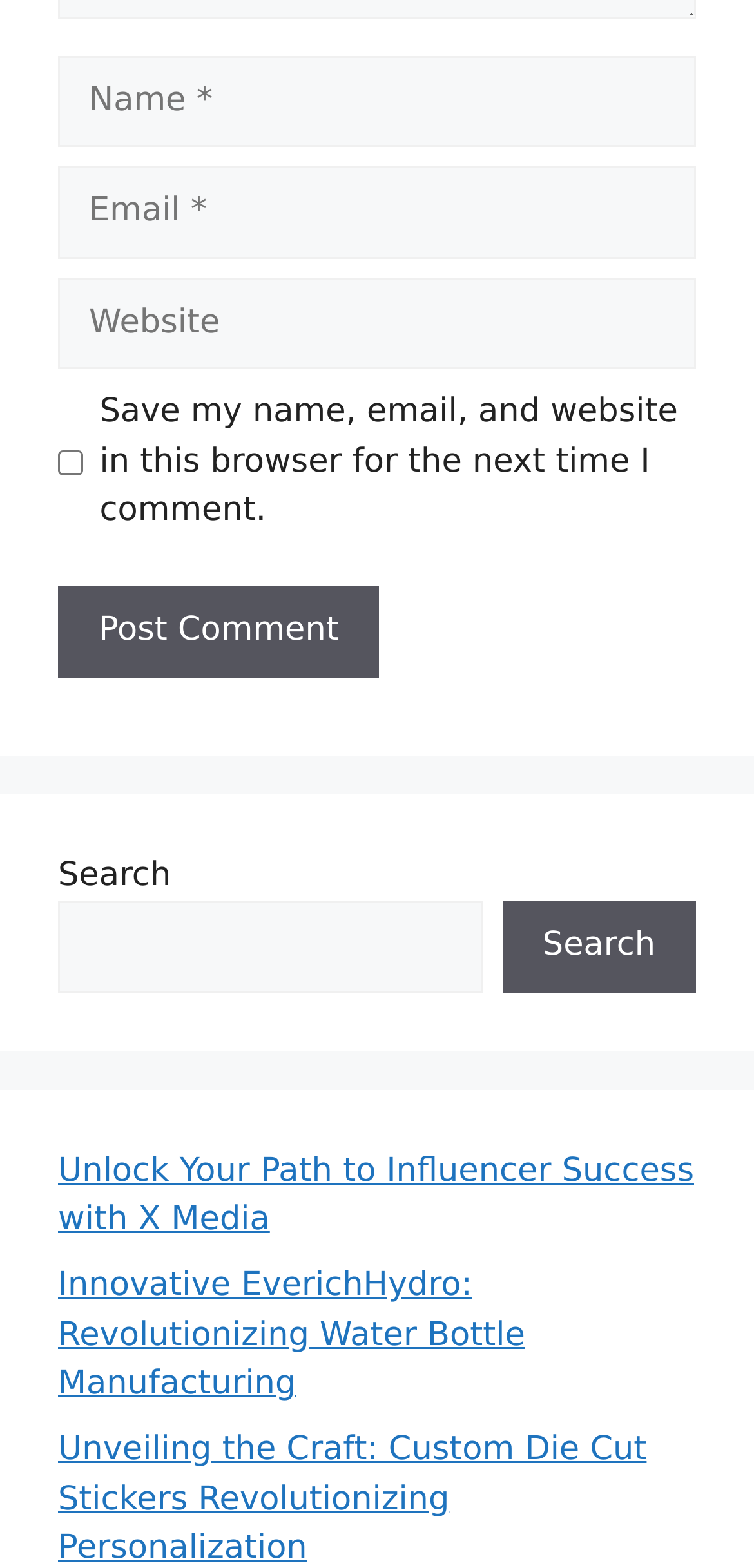Give a one-word or short phrase answer to this question: 
What is the topic of the first link?

Influencer Success